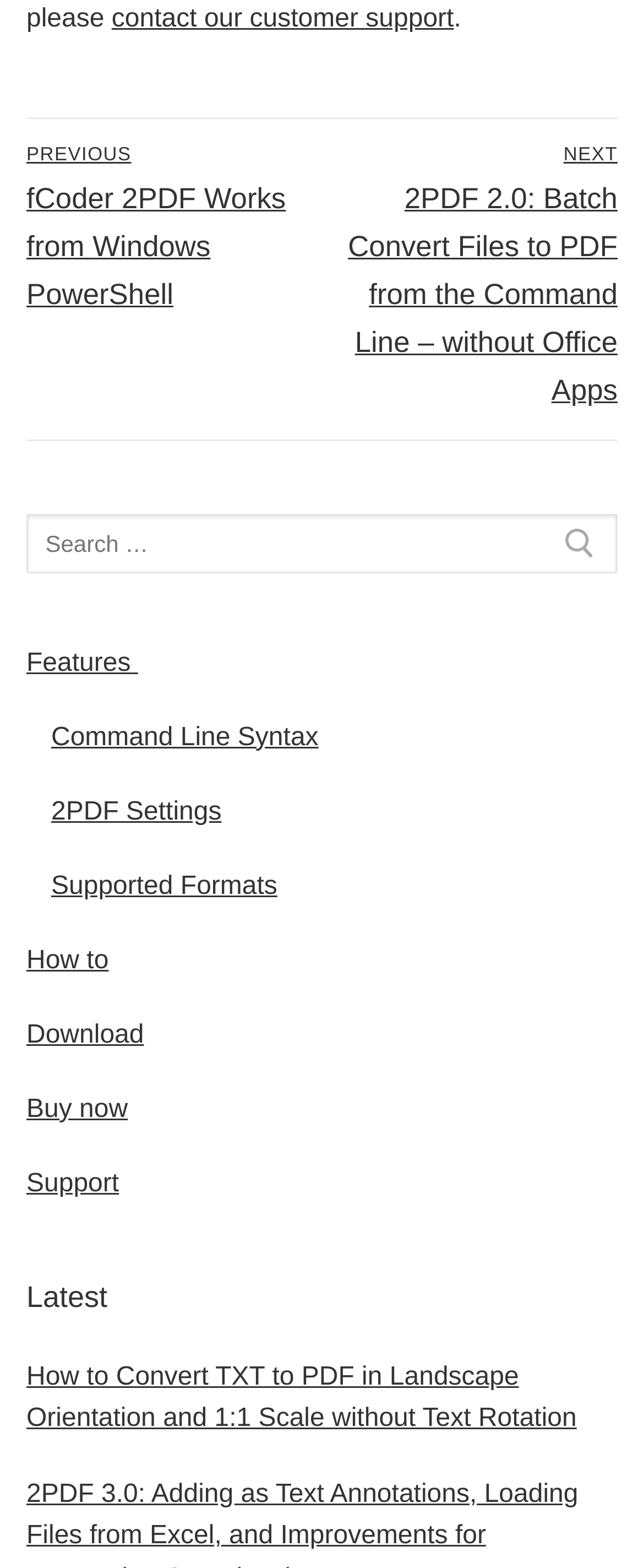Bounding box coordinates are given in the format (top-left x, top-left y, bottom-right x, bottom-right y). All values should be floating point numbers between 0 and 1. Provide the bounding box coordinate for the UI element described as: Command Line Syntax

[0.041, 0.447, 0.959, 0.494]